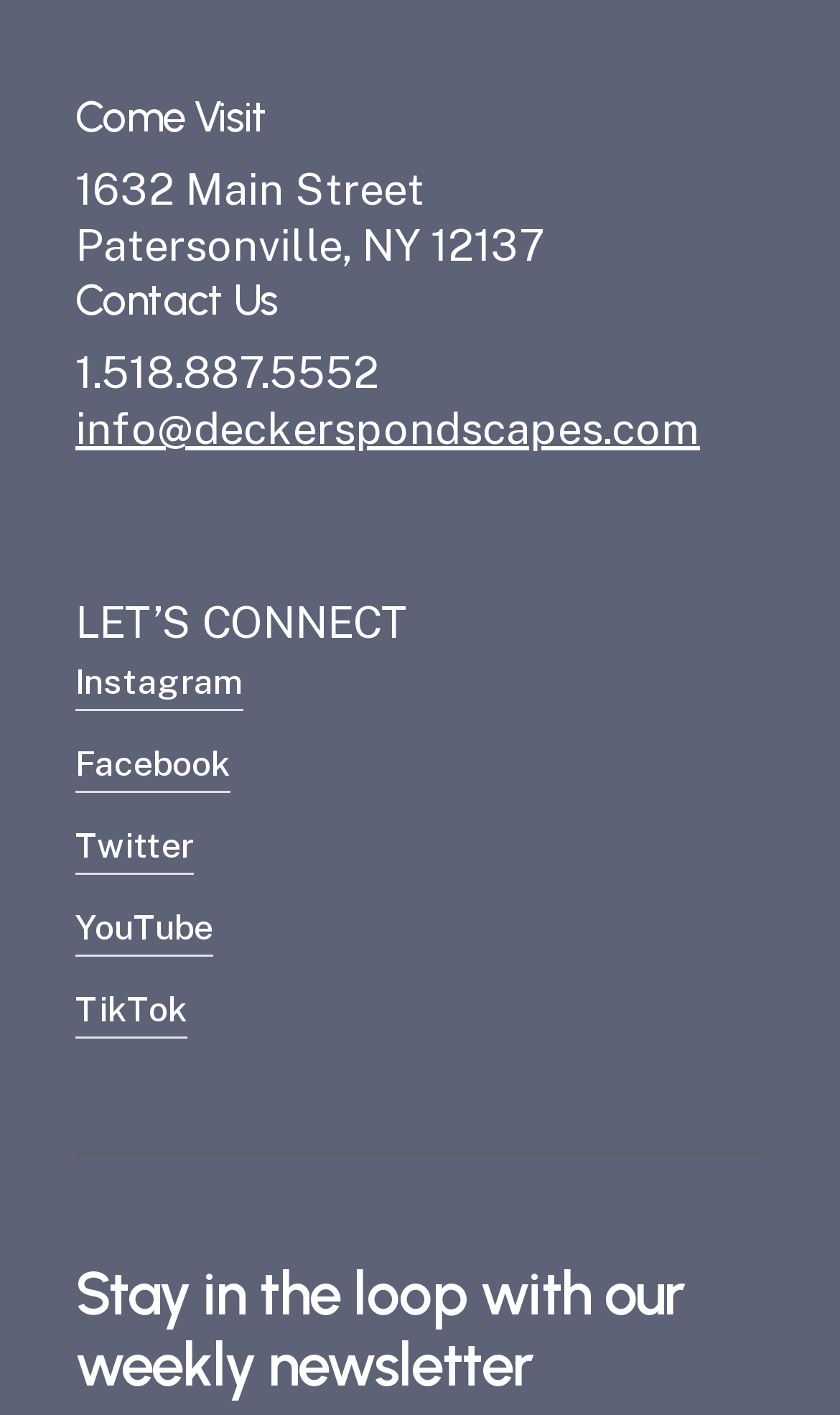Using the information in the image, give a comprehensive answer to the question: 
What is the purpose of the newsletter?

I inferred the purpose of the newsletter by reading the heading 'Stay in the loop with our weekly newsletter' which suggests that the newsletter is meant to keep subscribers informed about the latest updates.